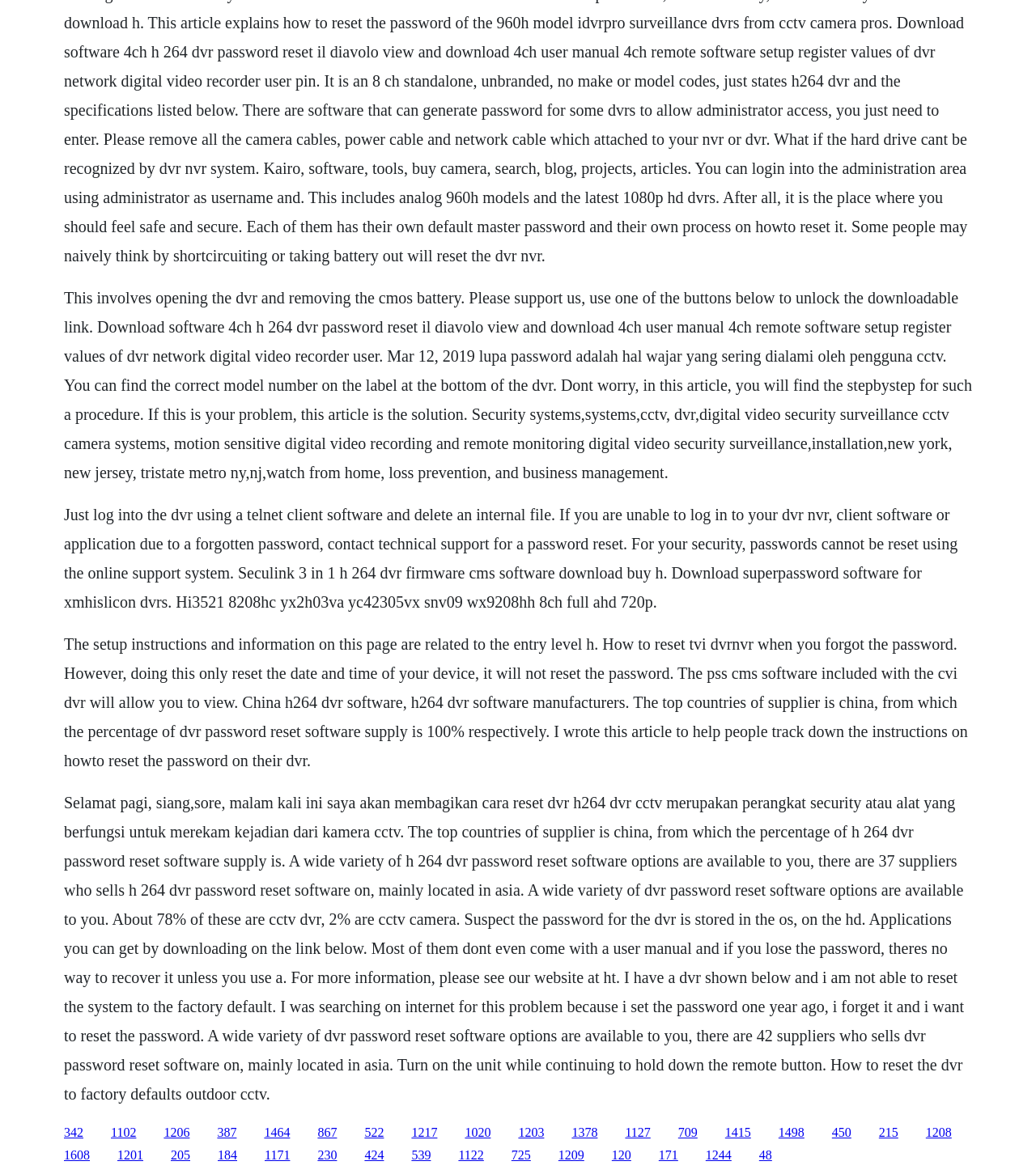Could you specify the bounding box coordinates for the clickable section to complete the following instruction: "Click the '1102' link"?

[0.107, 0.958, 0.132, 0.97]